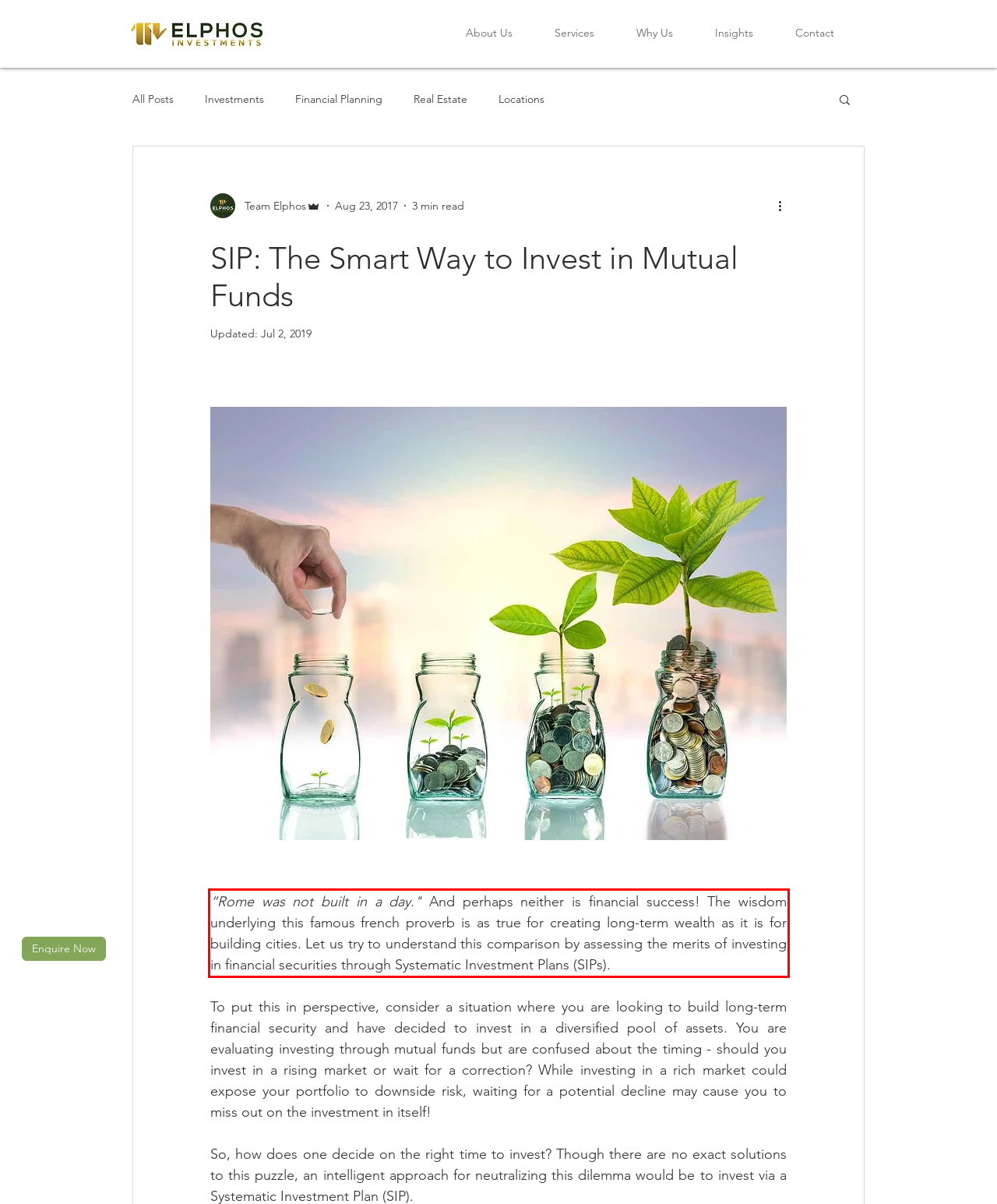Given the screenshot of the webpage, identify the red bounding box, and recognize the text content inside that red bounding box.

“Rome was not built in a day." And perhaps neither is financial success! The wisdom underlying this famous french proverb is as true for creating long-term wealth as it is for building cities. Let us try to understand this comparison by assessing the merits of investing in financial securities through Systematic Investment Plans (SIPs).